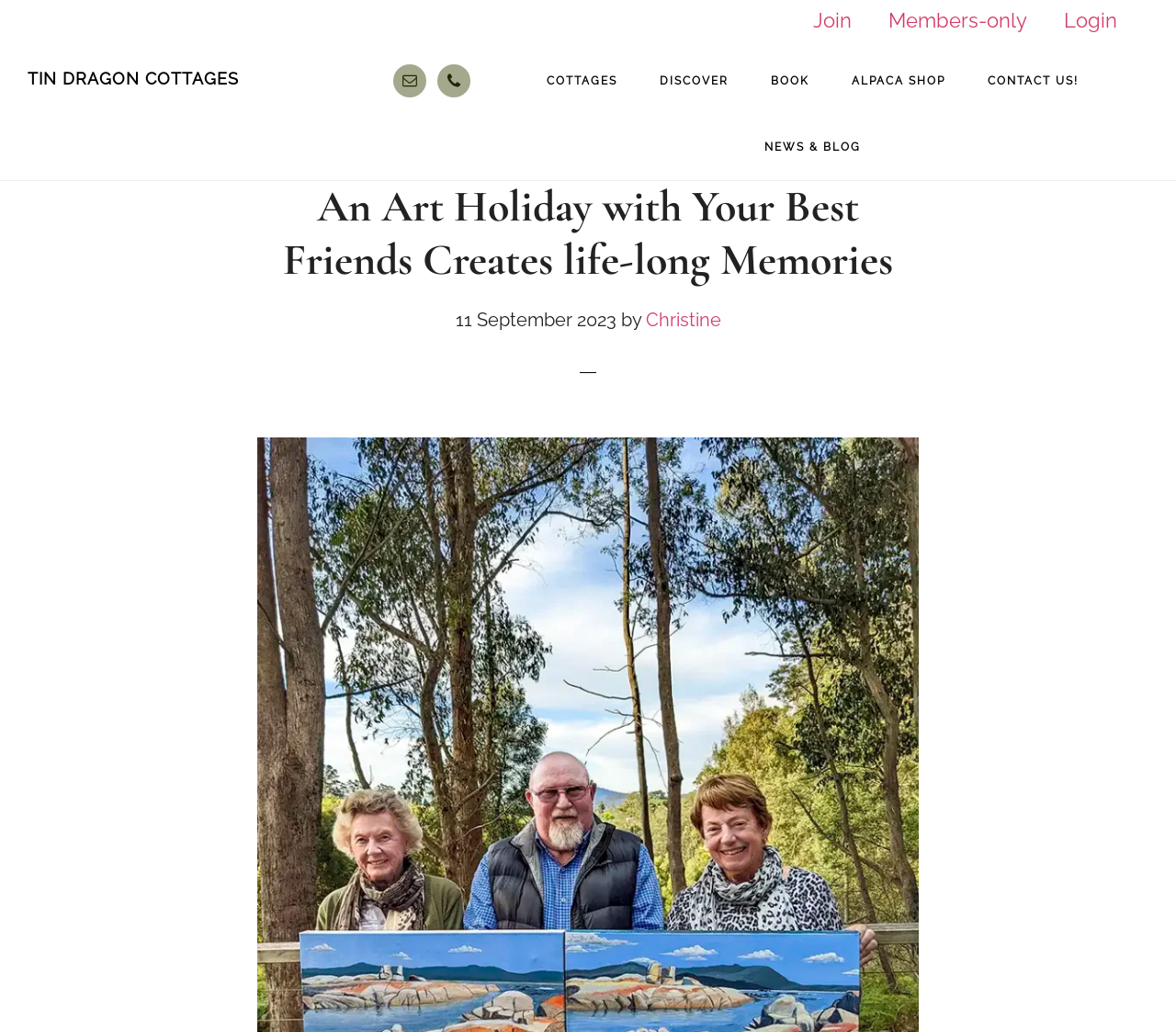Please locate the bounding box coordinates of the element that should be clicked to achieve the given instruction: "Go to next product".

None